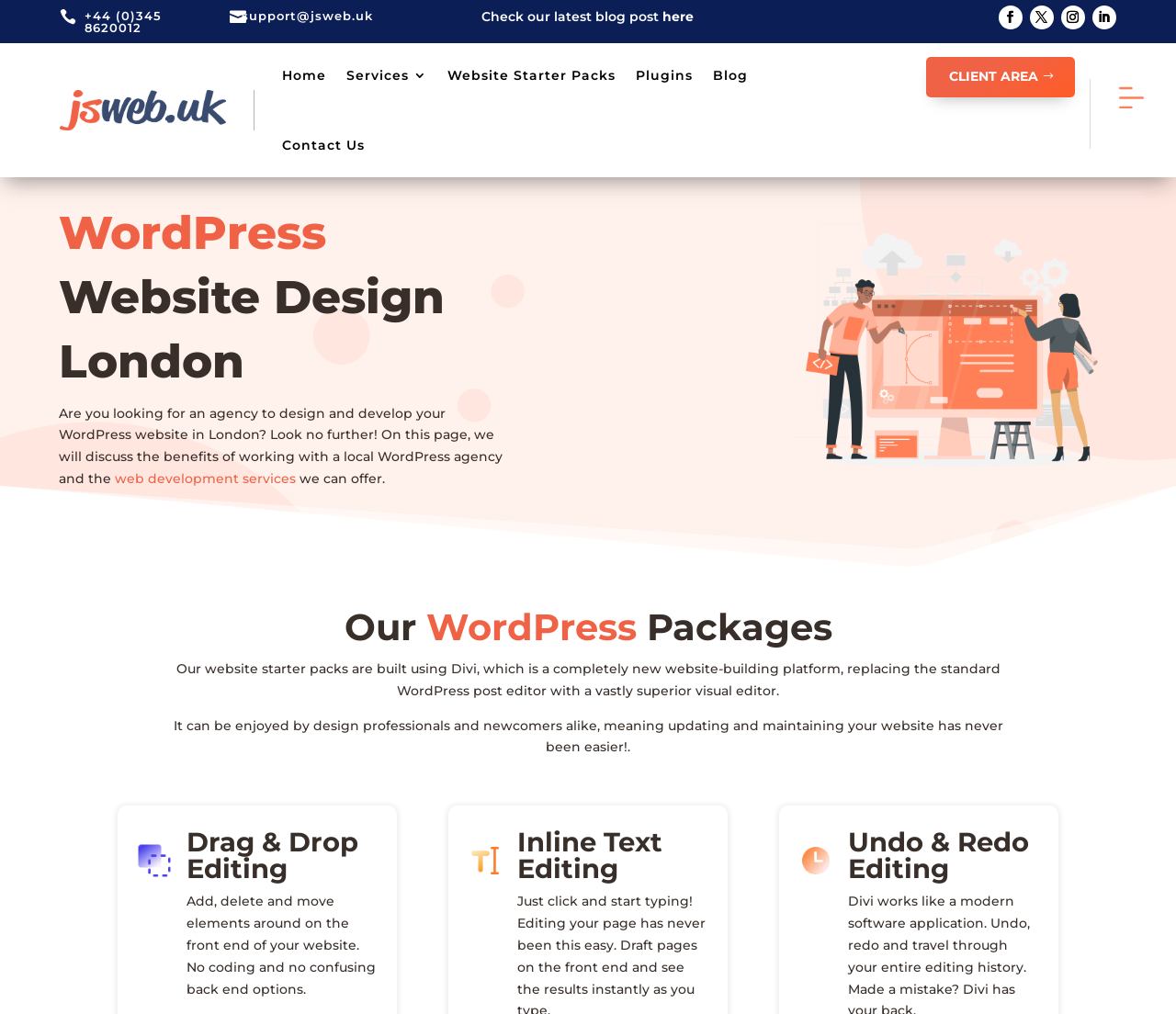What is the feature of Divi represented by the 'undo and redo icon'?
Please provide a detailed and comprehensive answer to the question.

I found the feature of Divi by looking at the layout table element that describes the features of Divi, where I saw an image element with the description 'undo and redo icon' and a heading element with the text 'Undo & Redo Editing'.